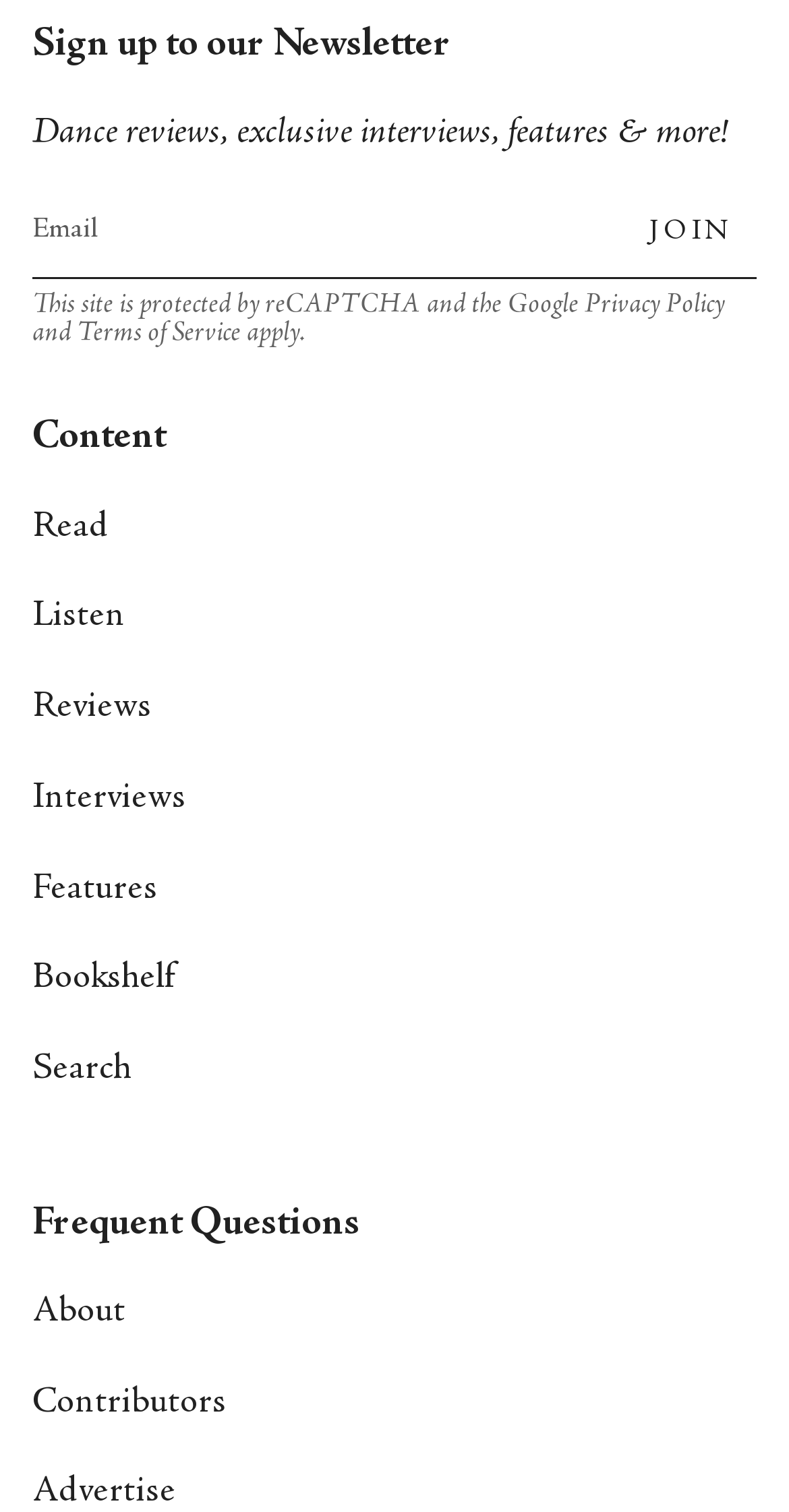How many headings are on the webpage?
Using the image, provide a detailed and thorough answer to the question.

The webpage has three headings: 'Sign up to our Newsletter', 'Content', and 'Frequent Questions'.